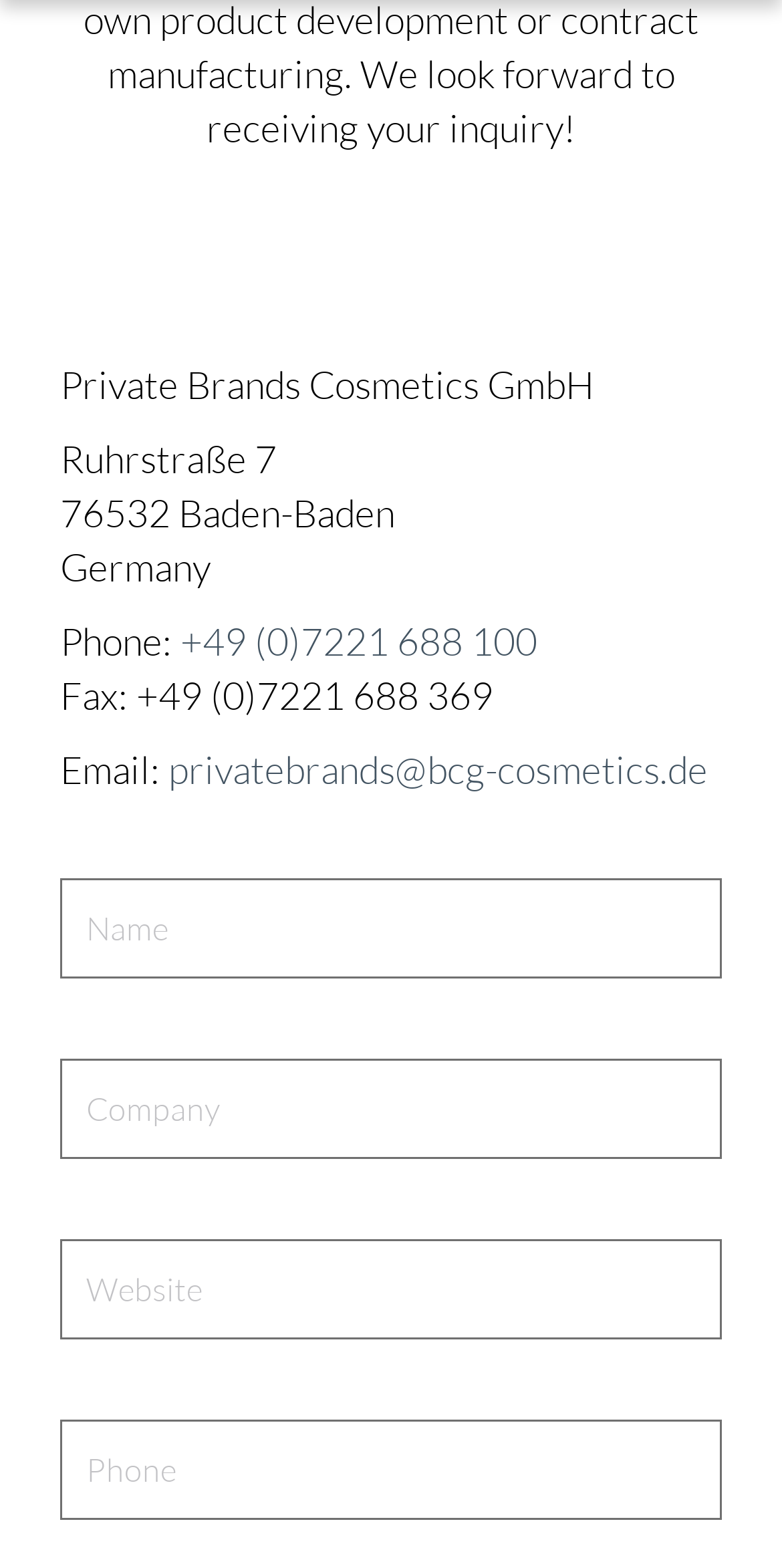How many textboxes are there?
Utilize the information in the image to give a detailed answer to the question.

There are four textboxes on the webpage, labeled as 'Name *', 'Company', 'Website', and 'Phone', located below the company contact information.